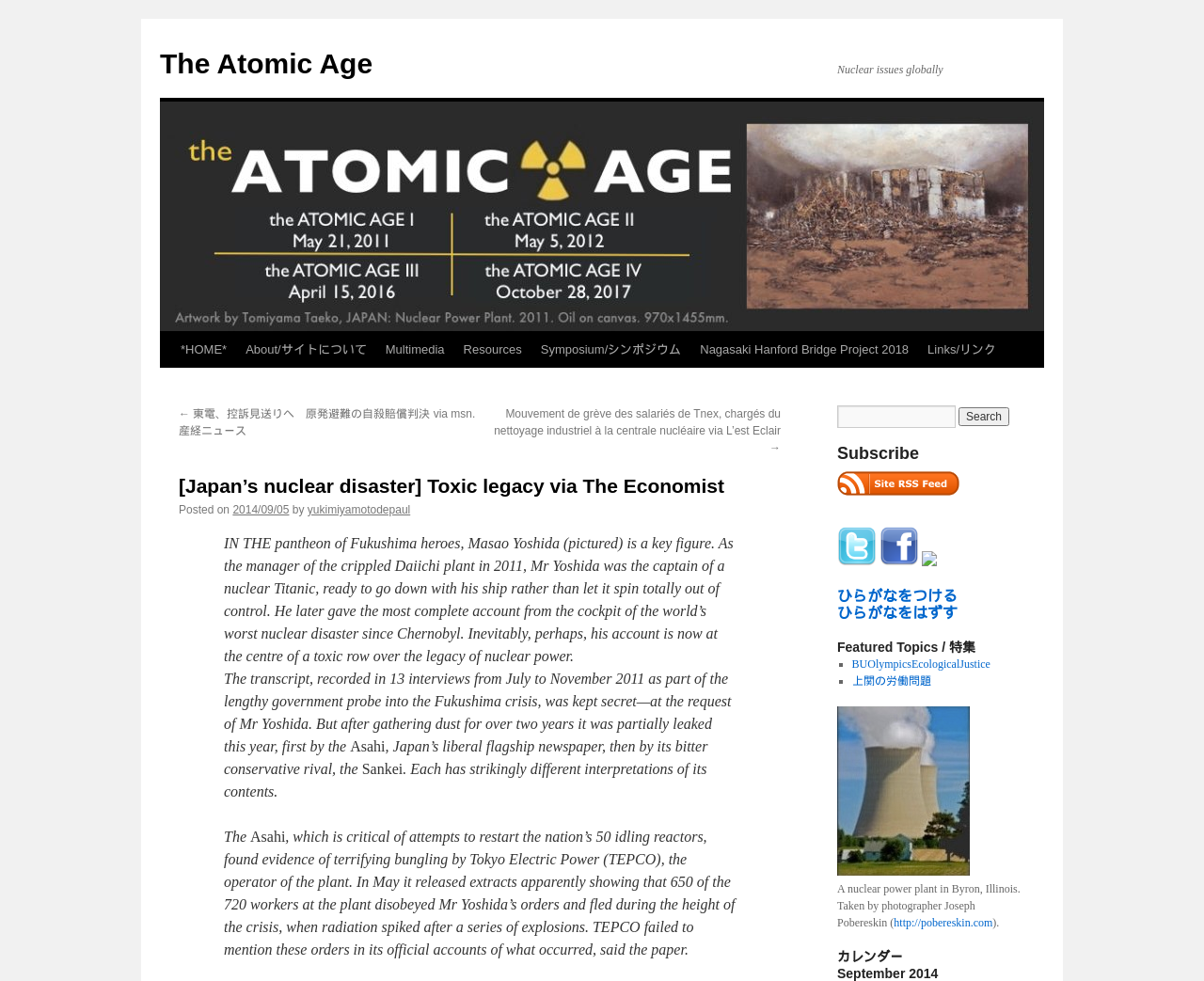Determine the bounding box coordinates of the target area to click to execute the following instruction: "Click the 'I nostri brand' link."

None